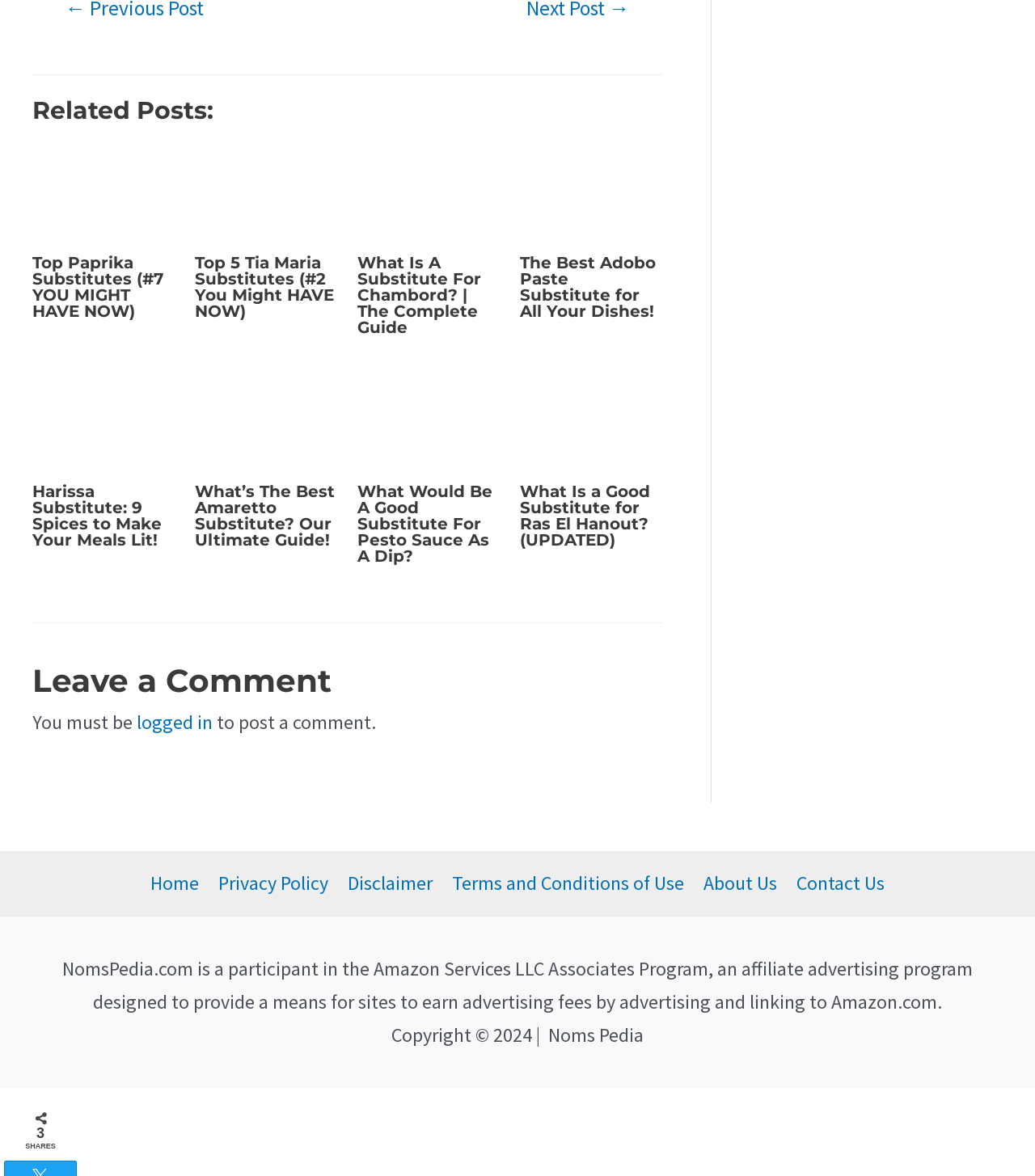Please reply with a single word or brief phrase to the question: 
How many articles are listed on this webpage?

5